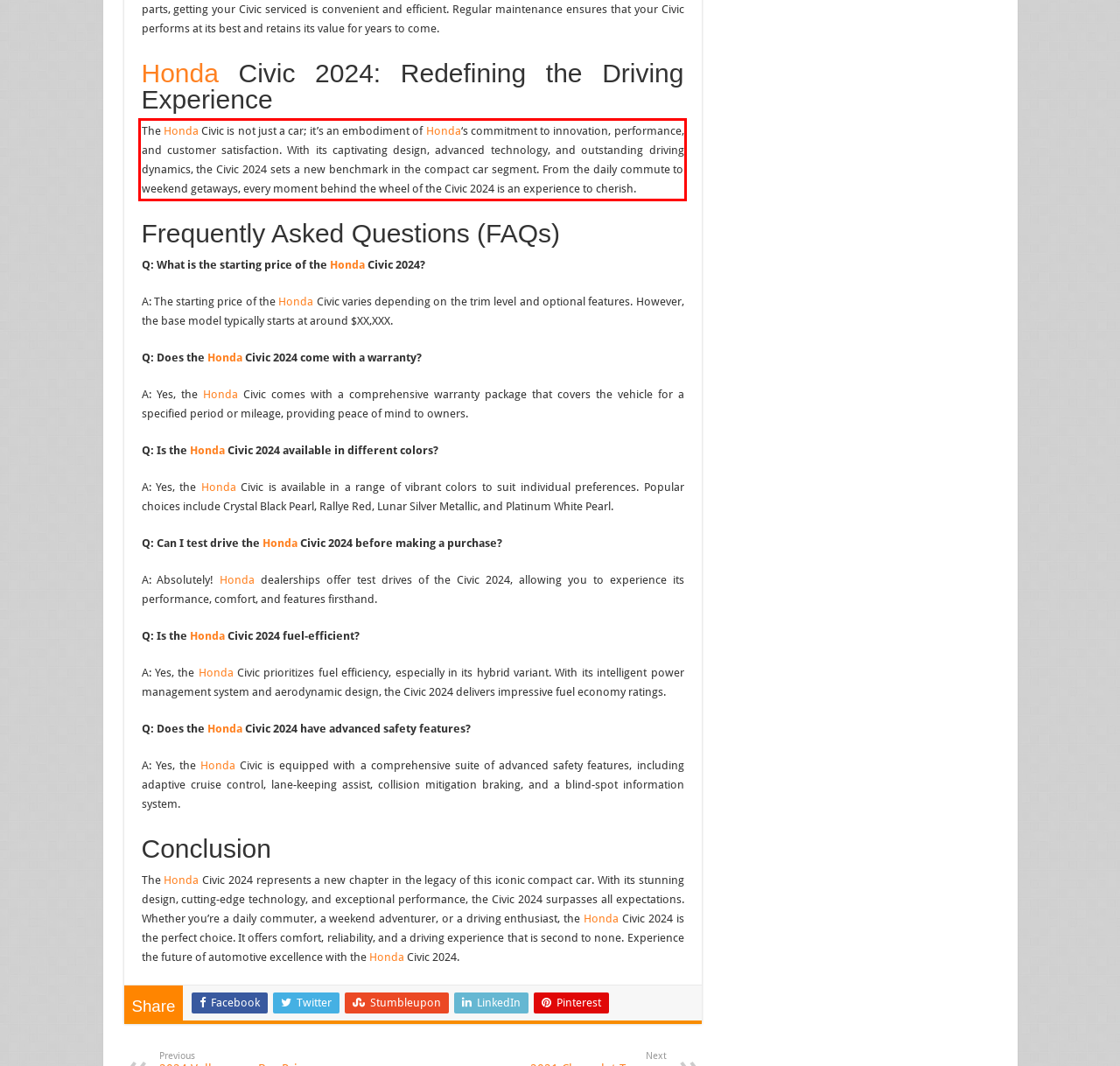Using the provided screenshot of a webpage, recognize the text inside the red rectangle bounding box by performing OCR.

The Honda Civic is not just a car; it’s an embodiment of Honda‘s commitment to innovation, performance, and customer satisfaction. With its captivating design, advanced technology, and outstanding driving dynamics, the Civic 2024 sets a new benchmark in the compact car segment. From the daily commute to weekend getaways, every moment behind the wheel of the Civic 2024 is an experience to cherish.